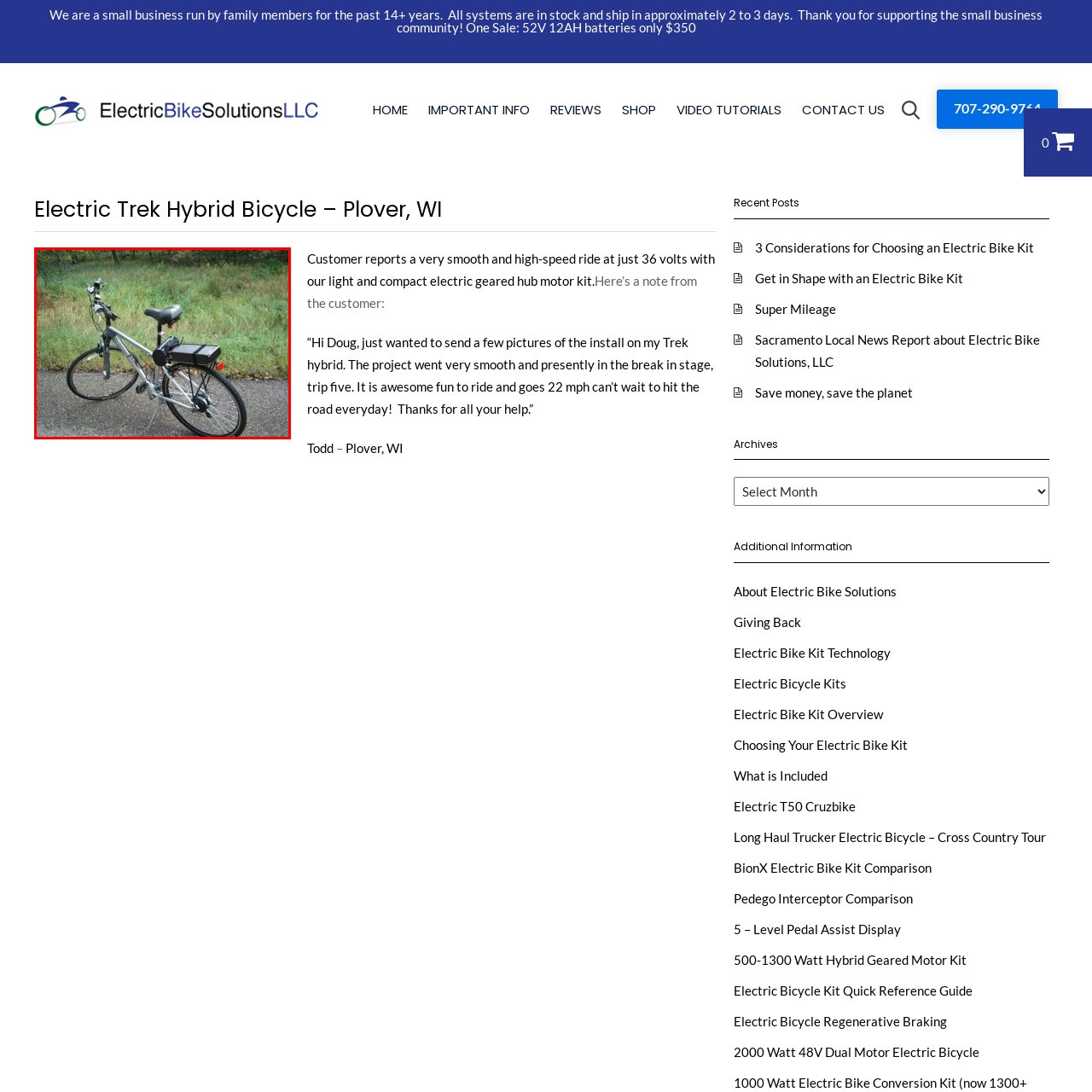Write a detailed description of the image enclosed in the red-bordered box.

The image features an Electric Trek Hybrid Bicycle parked on a path surrounded by natural greenery. The bicycle showcases a sleek design, equipped with a lightweight frame and a battery pack attached to the rear, indicating its electric capabilities. The handlebars are fitted with multiple controls, reflecting its hybrid nature that allows for both manual and assisted cycling. This model is well-suited for outdoor adventures, promising a smooth ride as reported by satisfied customers. It embodies practicality and efficiency, perfect for commuting or recreational rides, promoting an eco-friendly mode of transportation.